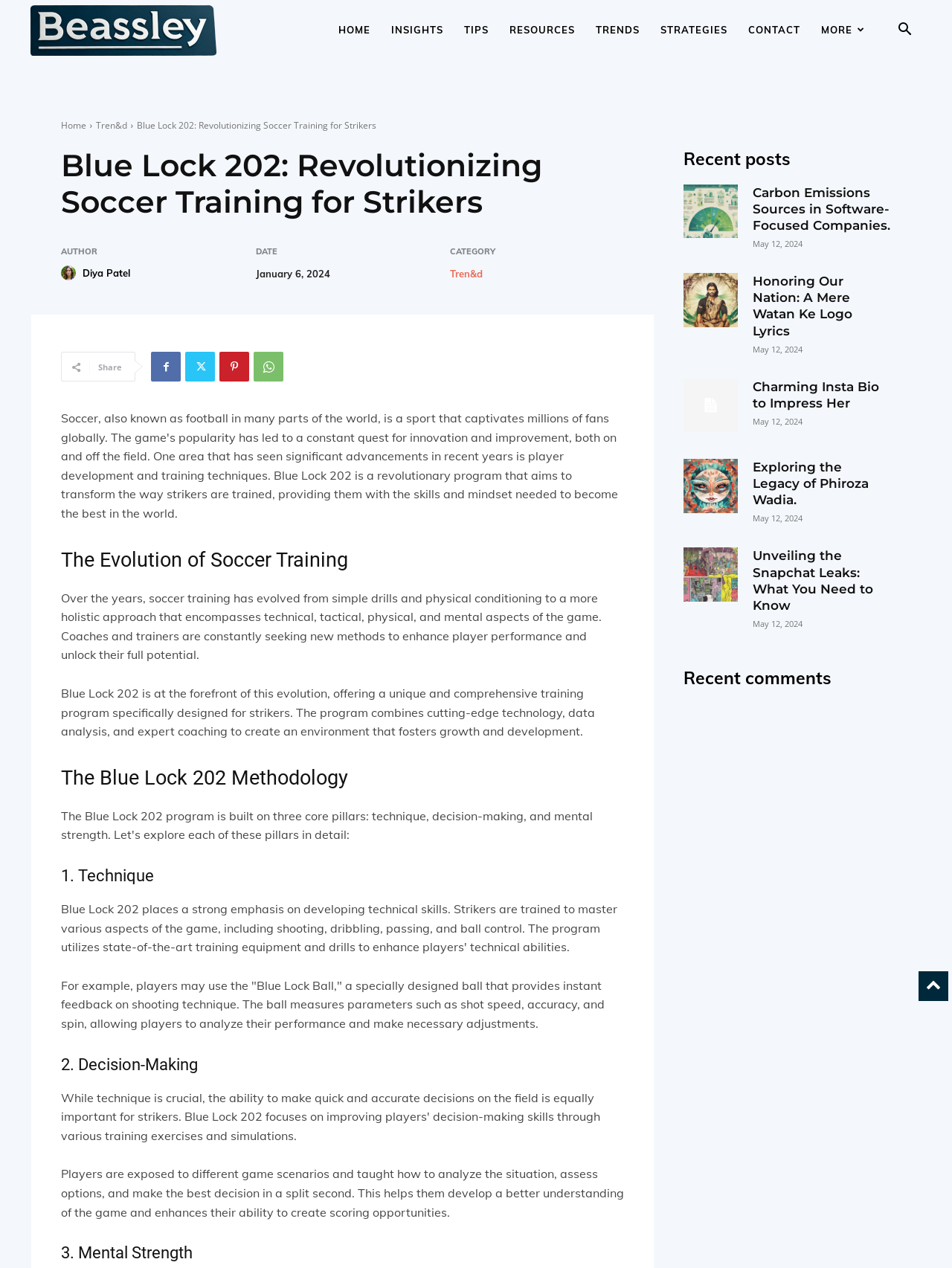Please identify the bounding box coordinates of the element that needs to be clicked to perform the following instruction: "Click the 'Search' button".

[0.931, 0.019, 0.969, 0.03]